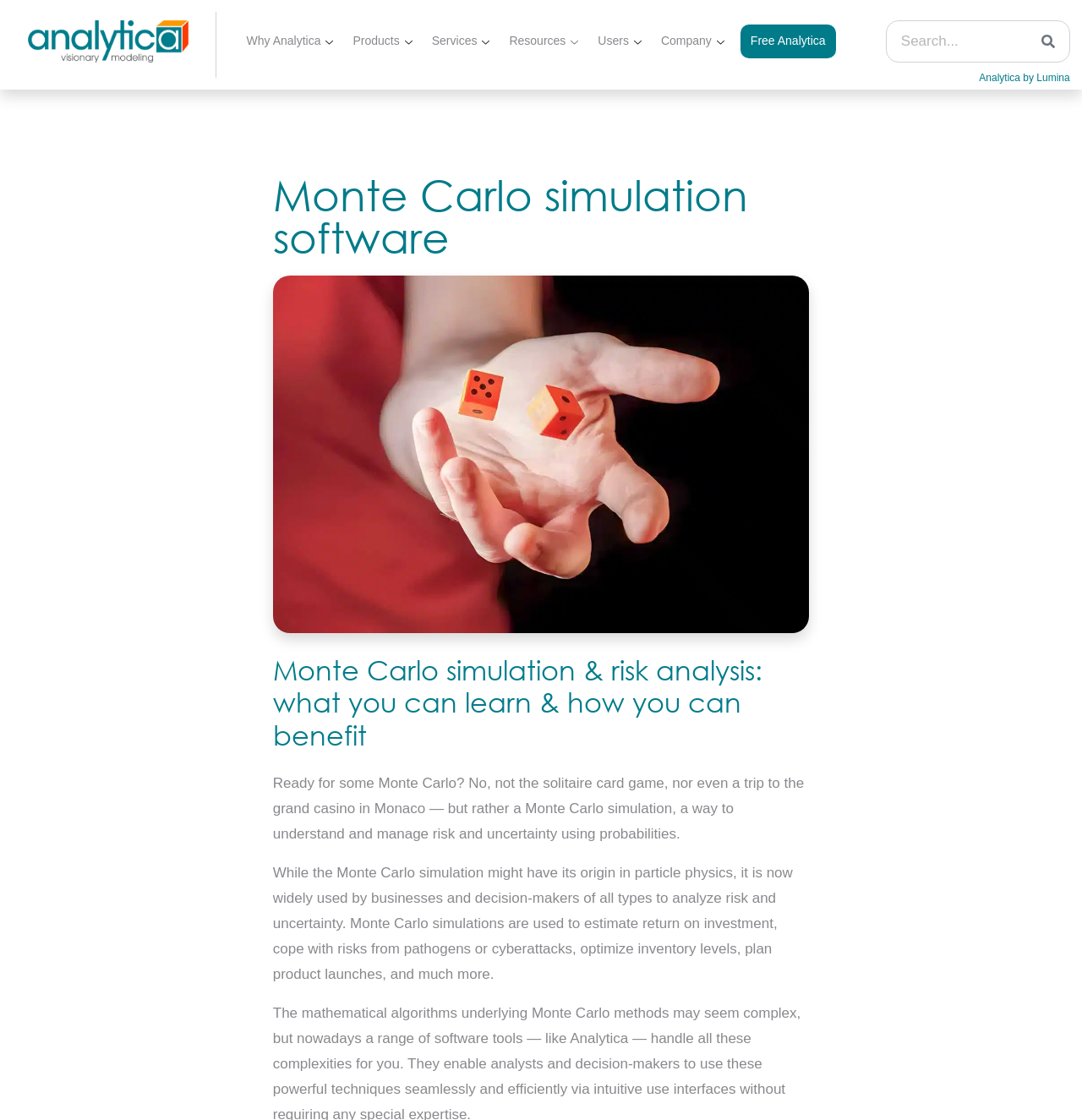Please give the bounding box coordinates of the area that should be clicked to fulfill the following instruction: "click the logo". The coordinates should be in the format of four float numbers from 0 to 1, i.e., [left, top, right, bottom].

[0.025, 0.018, 0.174, 0.056]